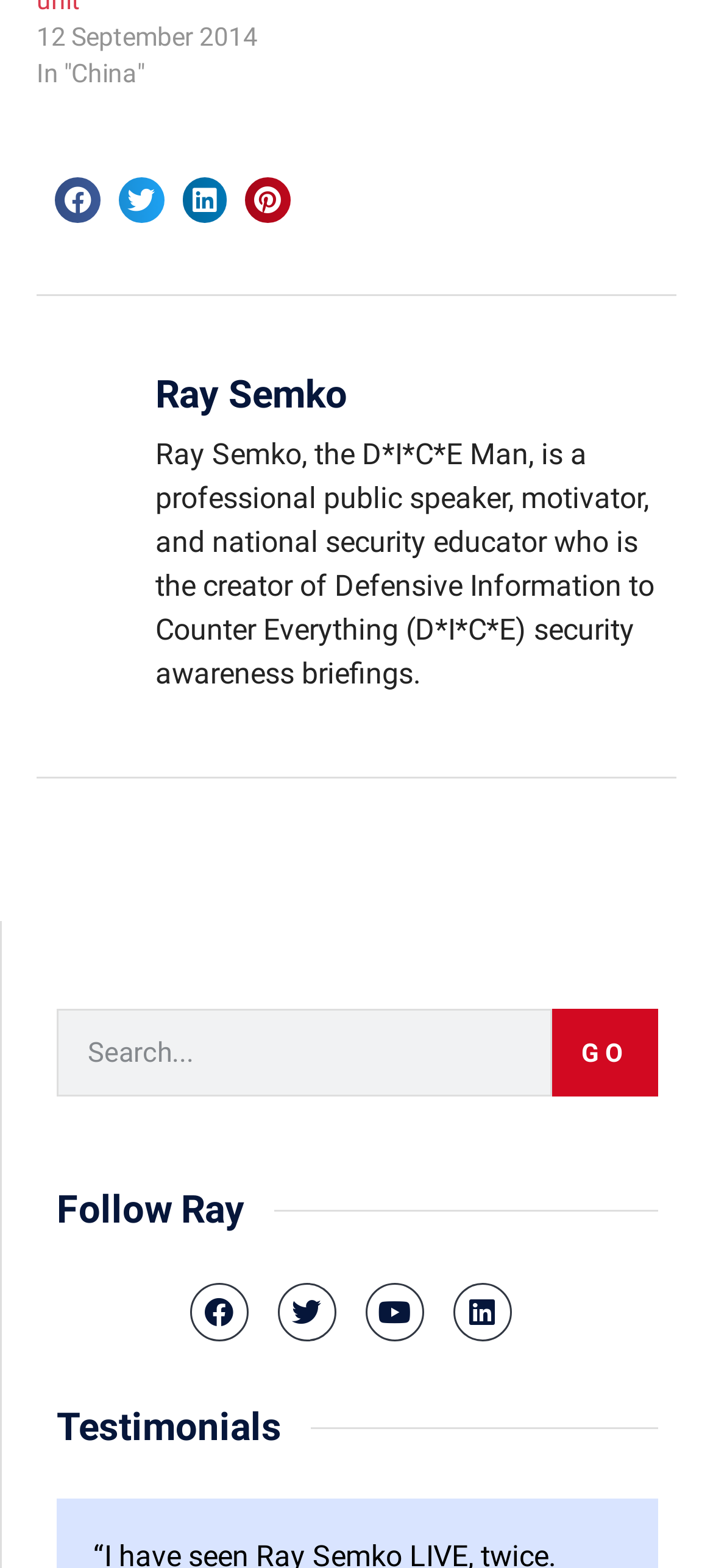What is the purpose of the search box?
Ensure your answer is thorough and detailed.

The search box is provided with a 'SEARCH' label and a 'GO' button, indicating that its purpose is to allow users to search for something on the webpage.